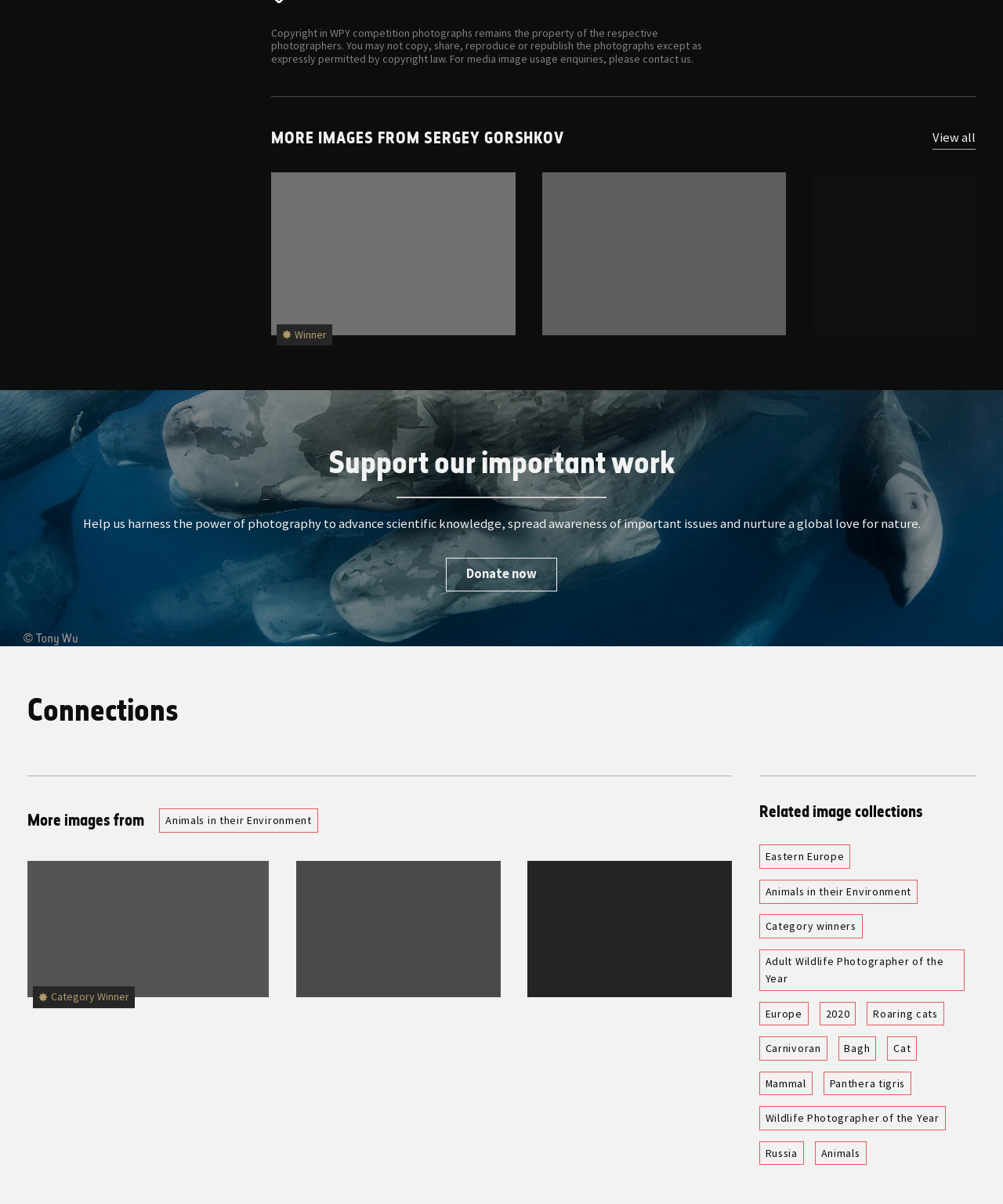How can one support the important work?
Respond to the question with a single word or phrase according to the image.

Donate now